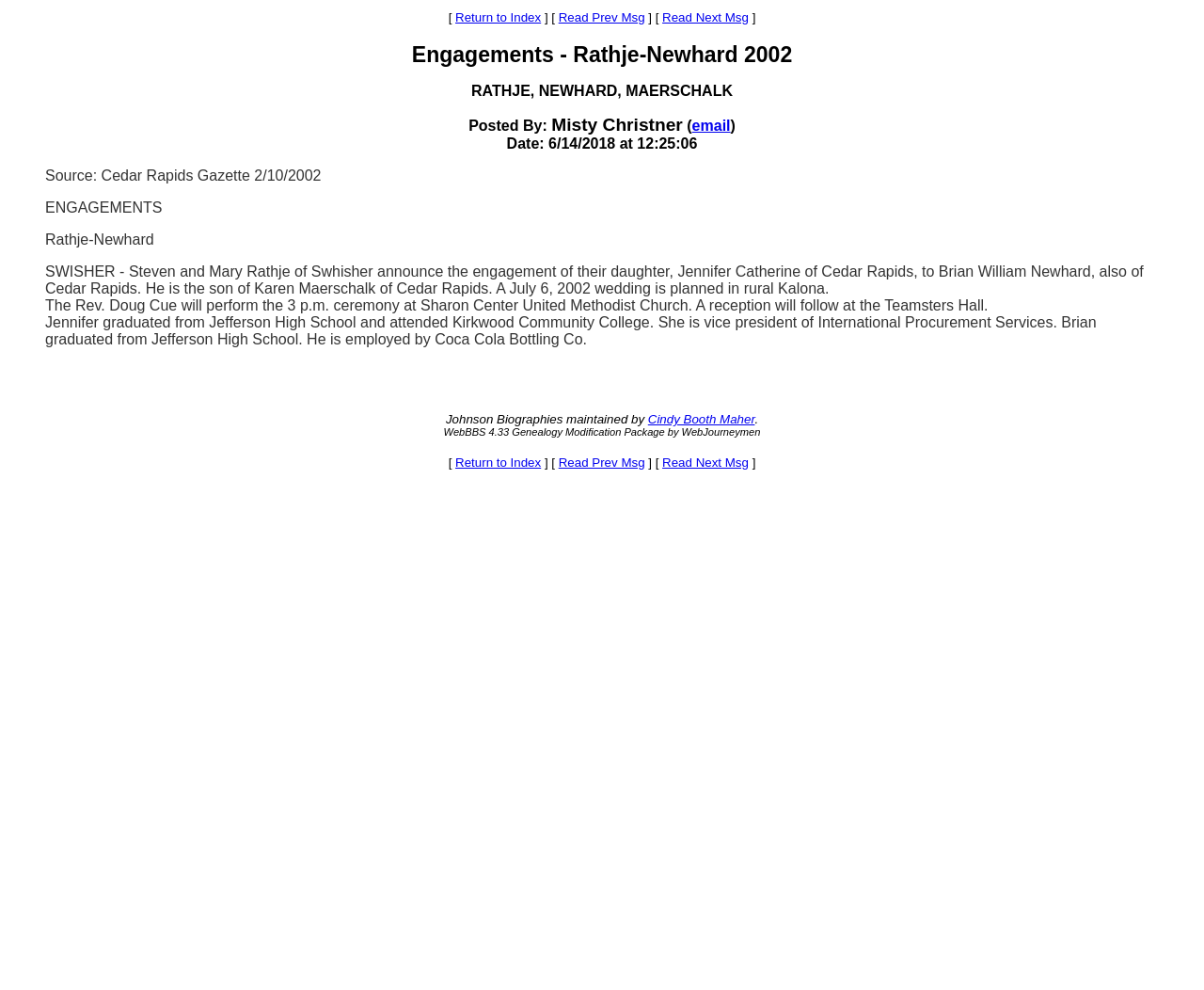Please indicate the bounding box coordinates for the clickable area to complete the following task: "Read Next Message". The coordinates should be specified as four float numbers between 0 and 1, i.e., [left, top, right, bottom].

[0.55, 0.01, 0.622, 0.025]